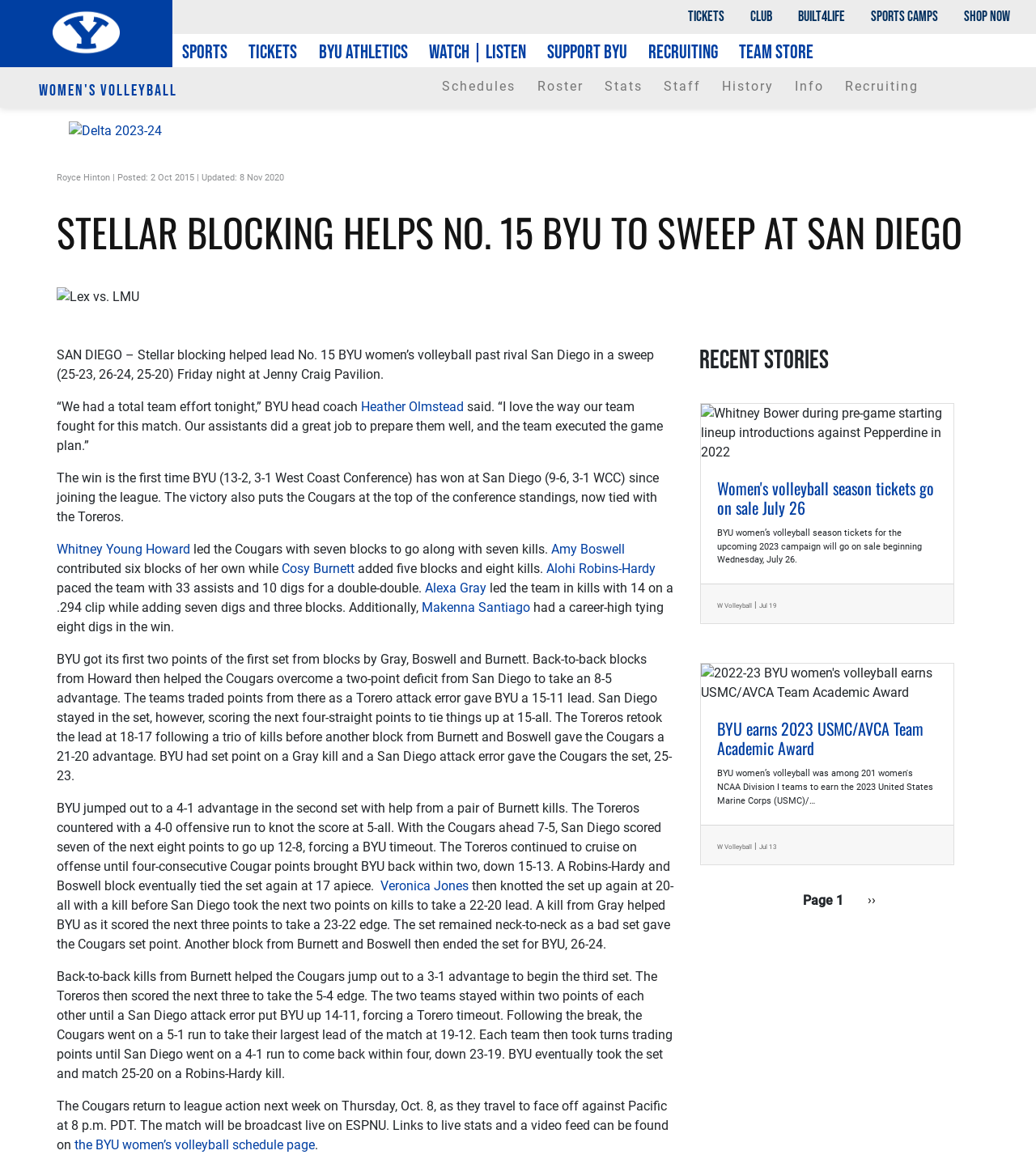How many blocks did Whitney Young Howard have in the match?
Offer a detailed and full explanation in response to the question.

I found the answer by reading the article's content, which states 'Whitney Young Howard led the Cougars with seven blocks to go along with seven kills.'